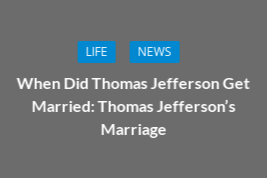Answer this question using a single word or a brief phrase:
What is the main topic of the article?

Thomas Jefferson's marriage